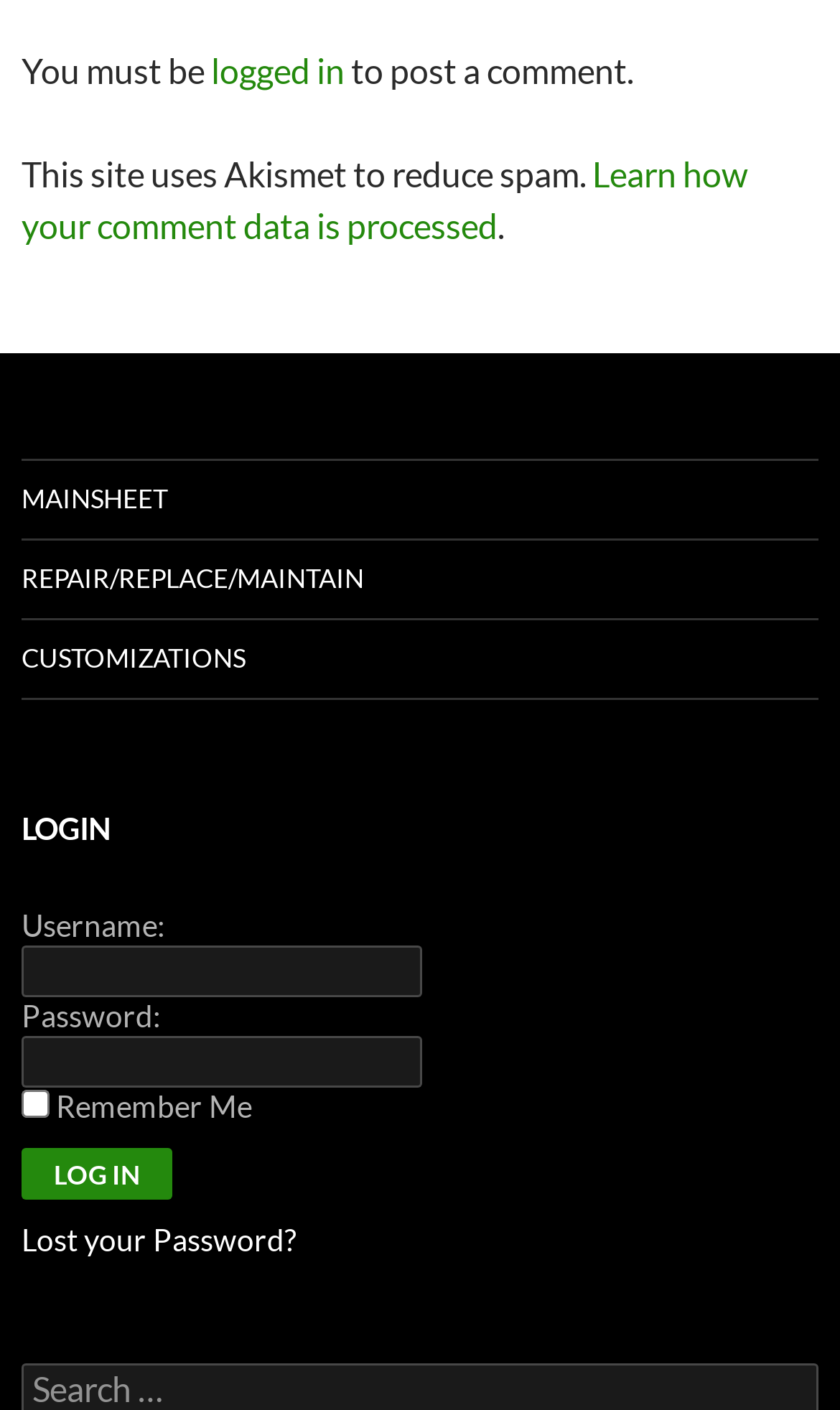Find the bounding box coordinates for the area that should be clicked to accomplish the instruction: "check remember me".

[0.026, 0.773, 0.059, 0.793]